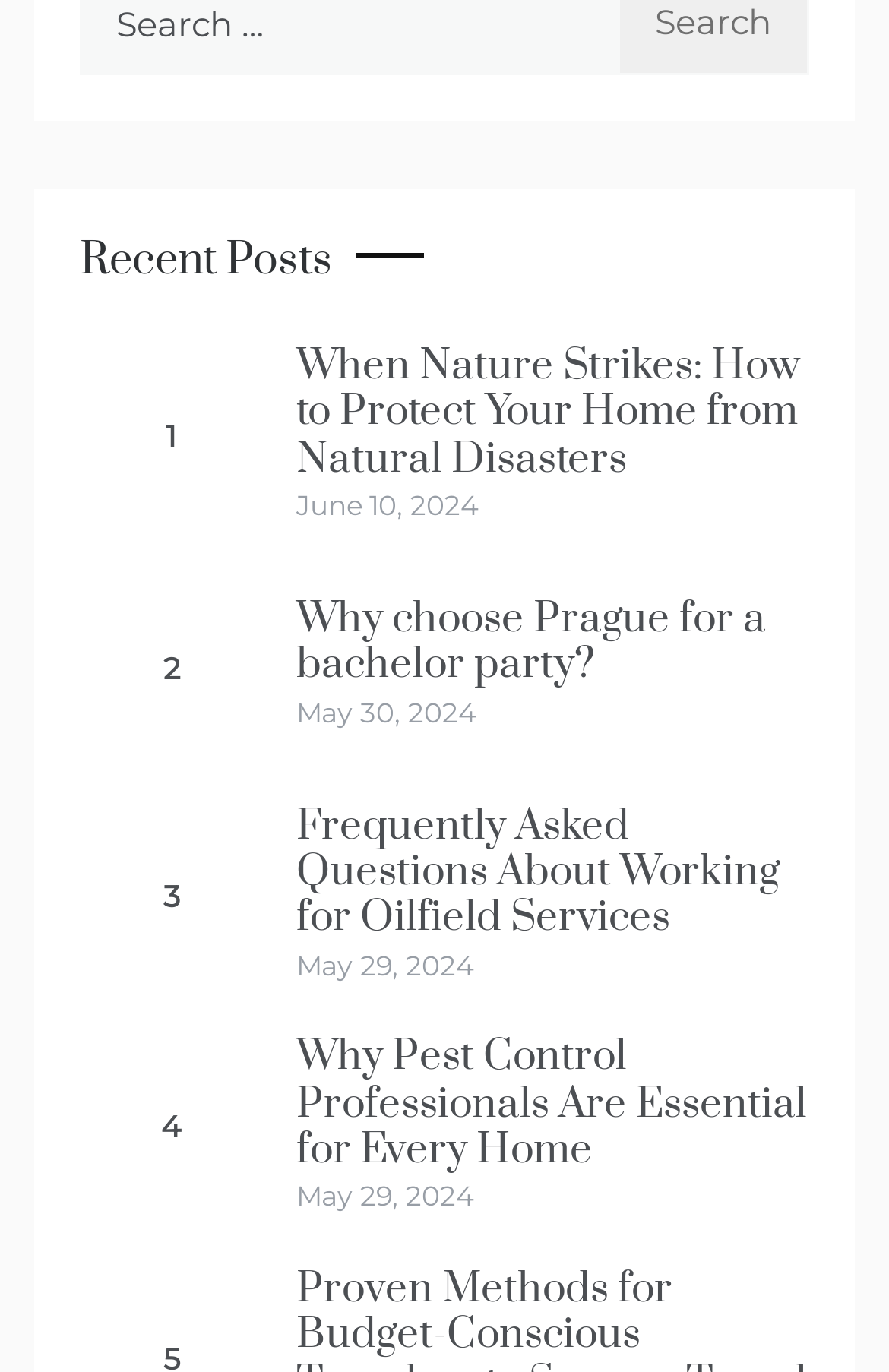Using details from the image, please answer the following question comprehensively:
Are the posts sorted in chronological order?

By examining the dates of the posts, I can see that they are in descending order, with the most recent post first. This suggests that the posts are sorted in chronological order, with the newest posts appearing first.